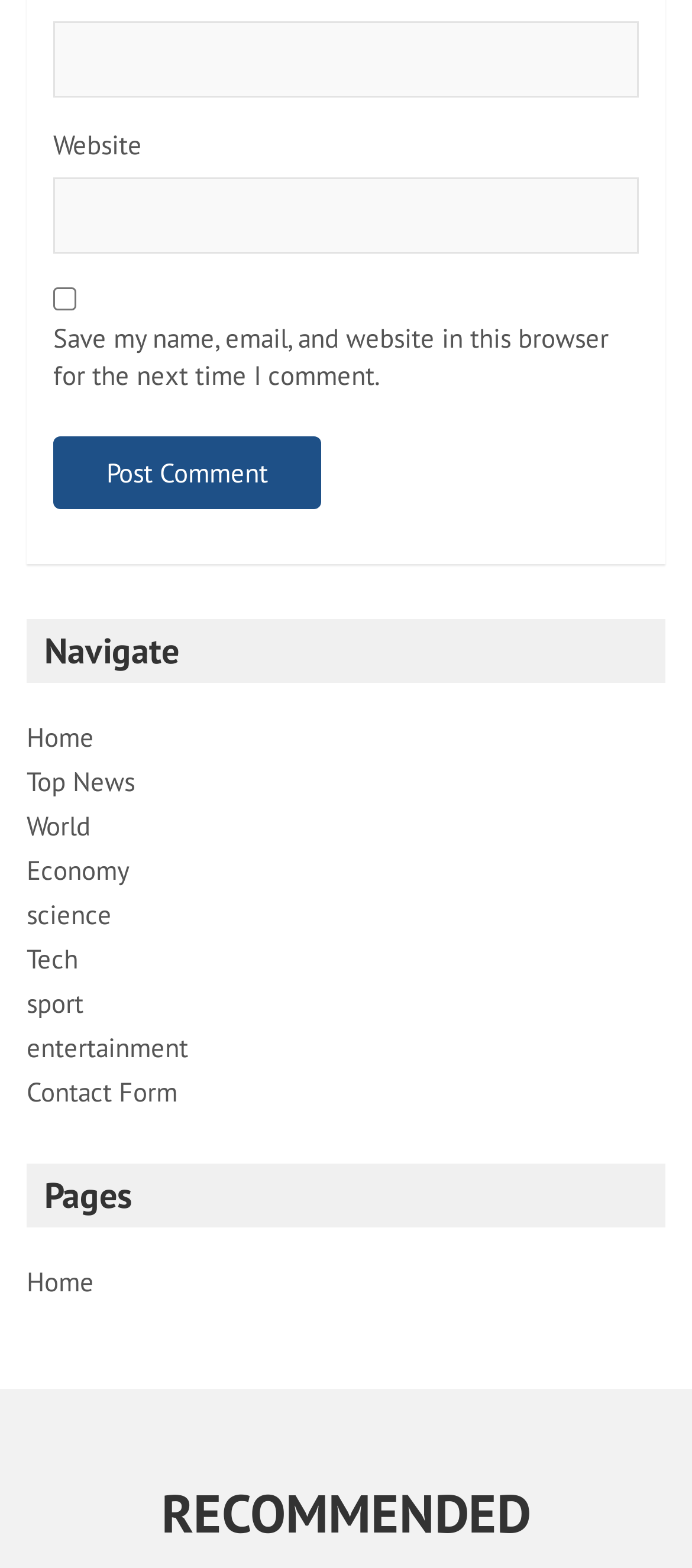Pinpoint the bounding box coordinates of the area that should be clicked to complete the following instruction: "Post a comment". The coordinates must be given as four float numbers between 0 and 1, i.e., [left, top, right, bottom].

[0.077, 0.279, 0.464, 0.325]